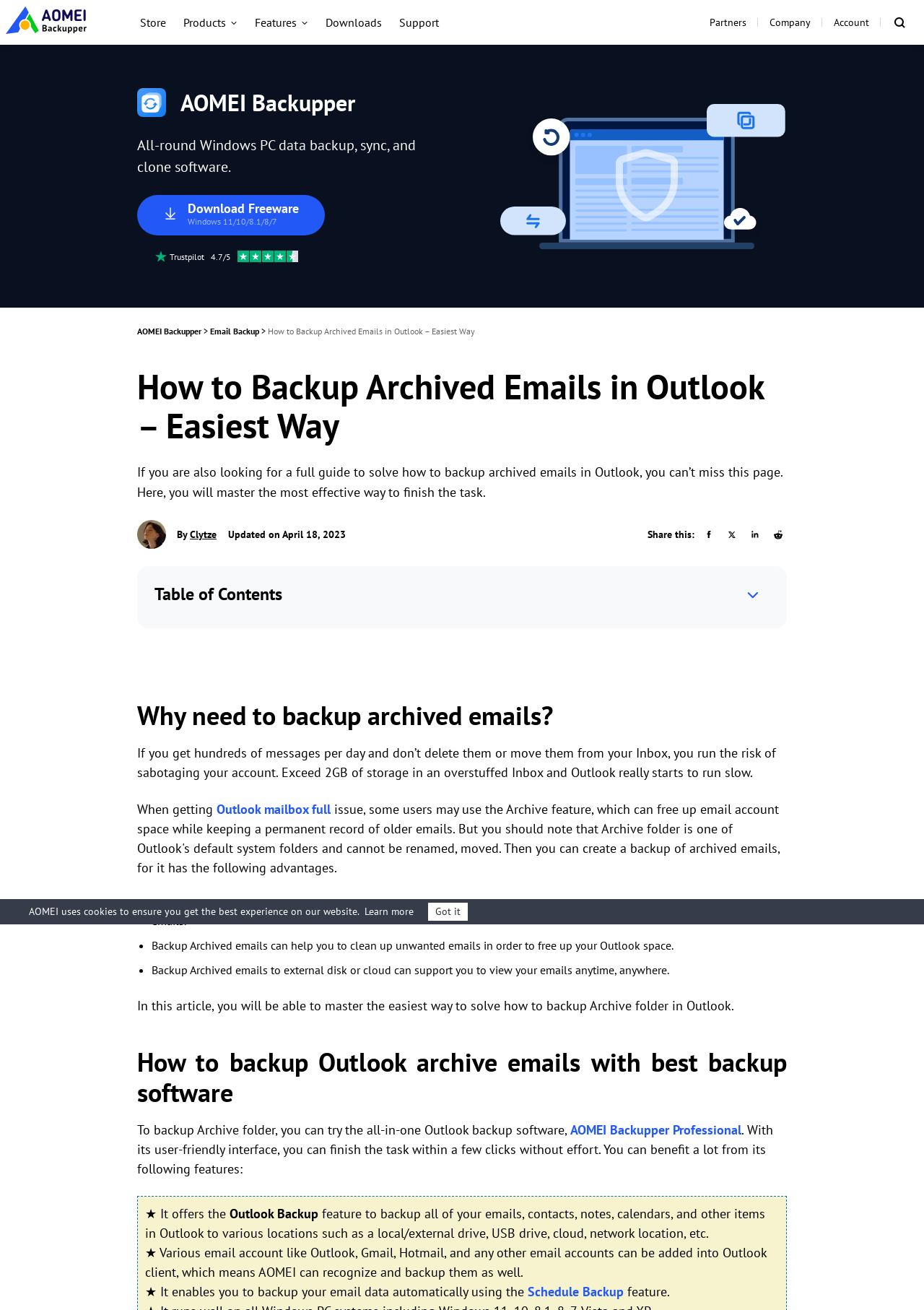Why is it necessary to backup archived emails in Outlook?
Using the image, respond with a single word or phrase.

To prevent account sabotage and free up space